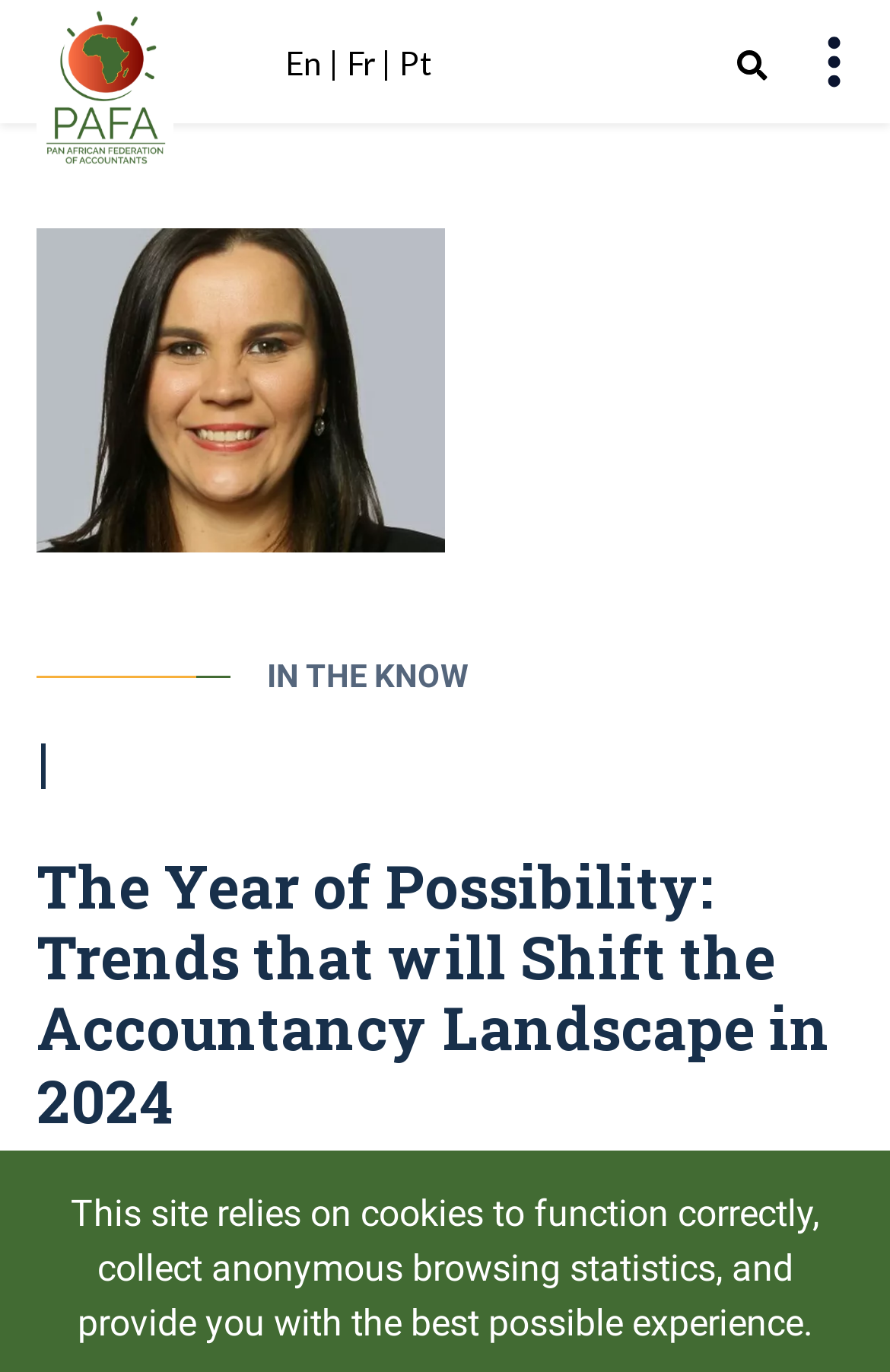Please give a succinct answer using a single word or phrase:
What is the topic of the interview?

Accountancy trends in 2024